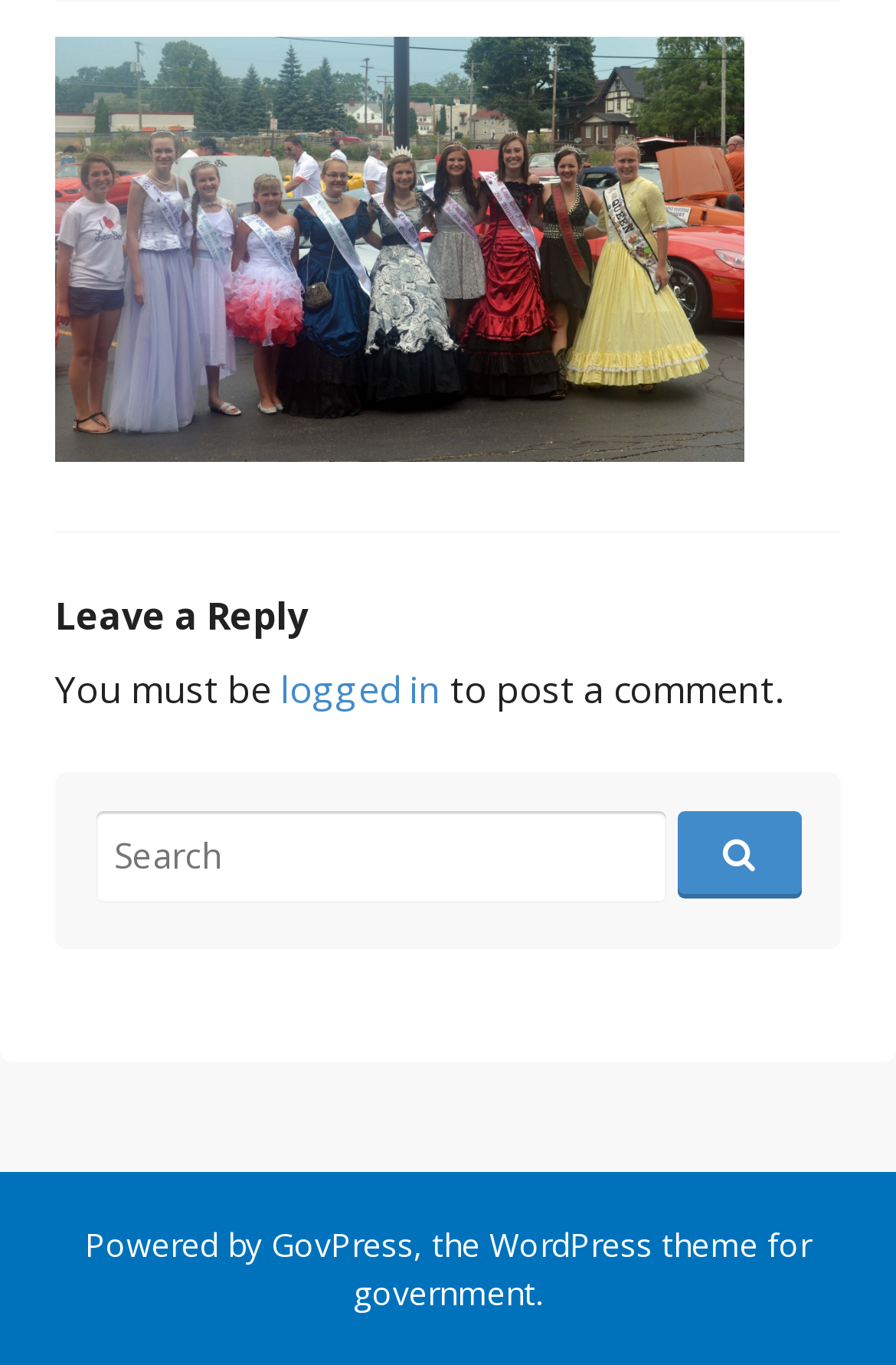Locate the bounding box of the UI element described by: "2024 California Cooperative Conference" in the given webpage screenshot.

None